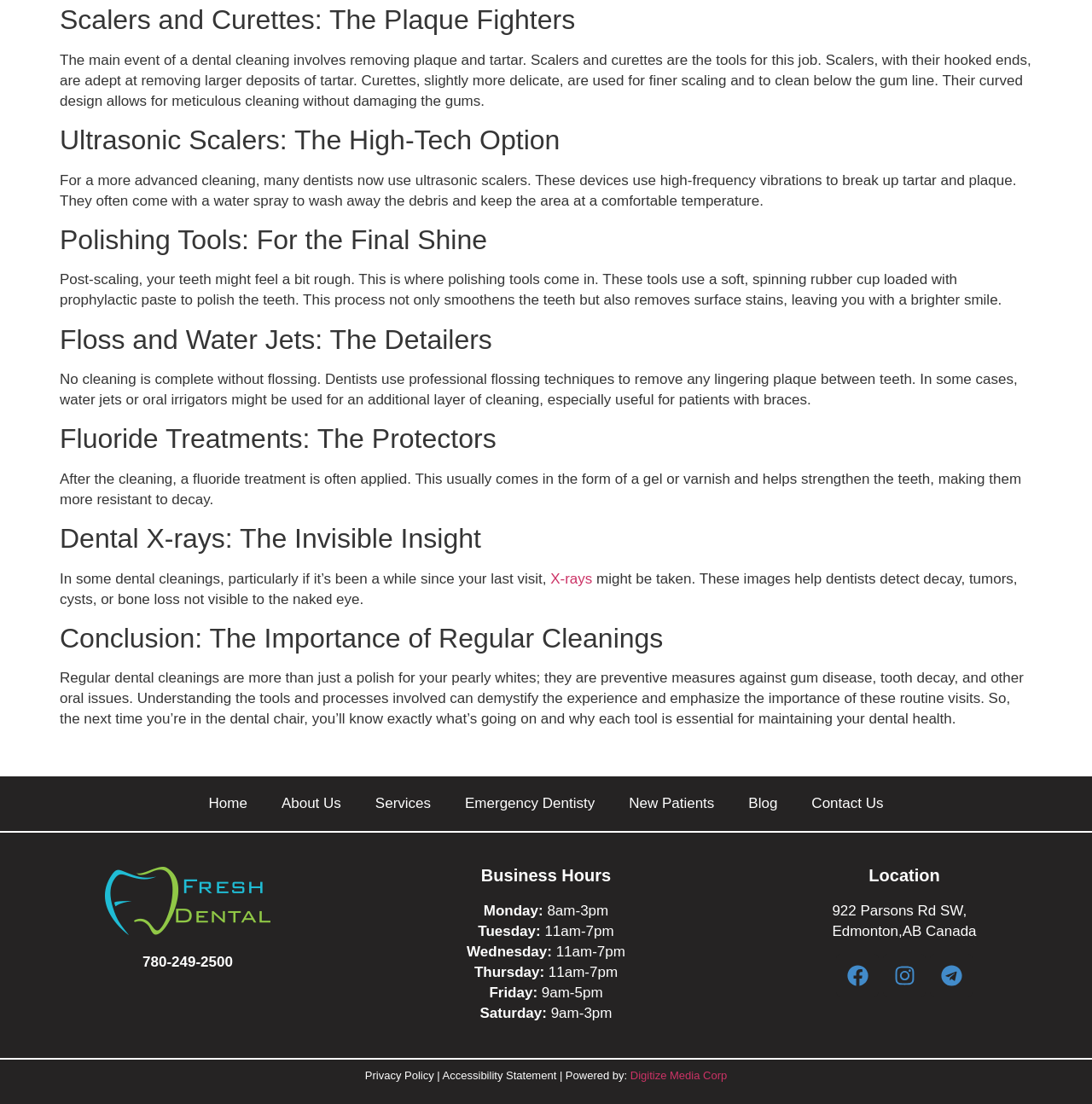Could you specify the bounding box coordinates for the clickable section to complete the following instruction: "View the map of where sick people lived"?

None